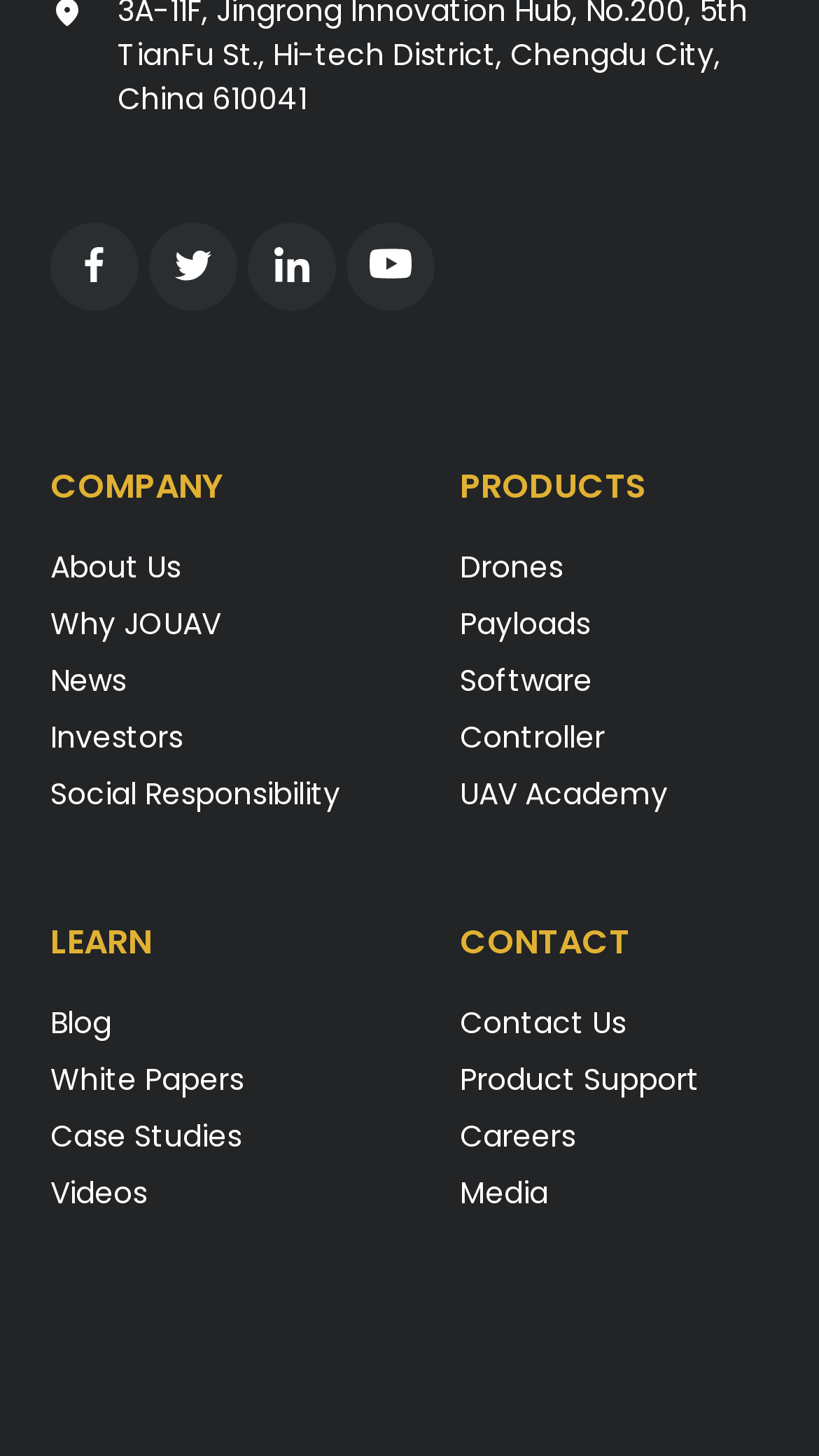How many links are there under 'LEARN'?
Use the screenshot to answer the question with a single word or phrase.

4